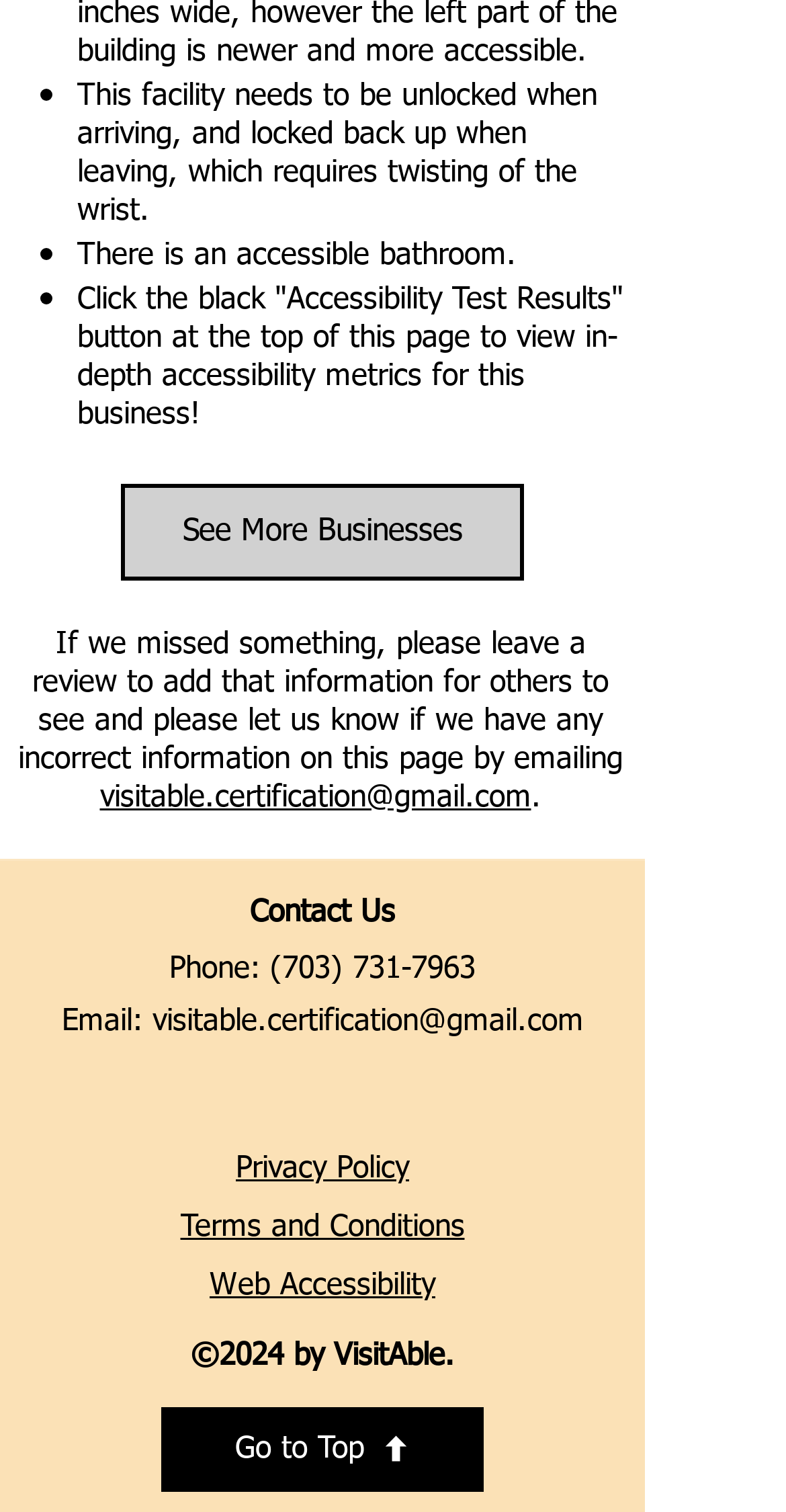What is the purpose of twisting the wrist at this facility?
Using the information from the image, answer the question thoroughly.

According to the text, 'This facility needs to be unlocked when arriving, and locked back up when leaving, which requires twisting of the wrist.' This implies that twisting the wrist is necessary for unlocking and locking the facility.